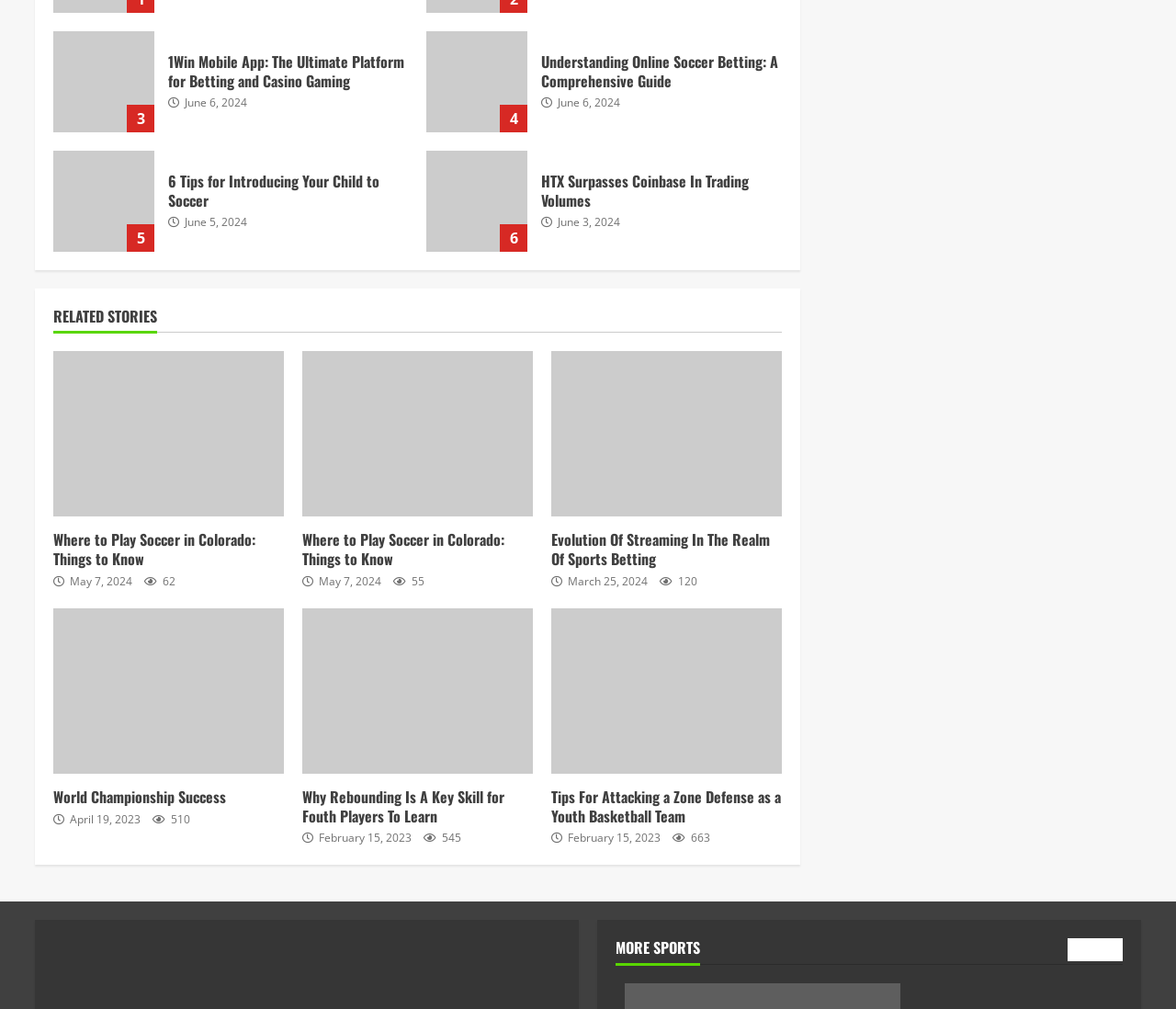Identify the bounding box coordinates for the element that needs to be clicked to fulfill this instruction: "Explore related stories". Provide the coordinates in the format of four float numbers between 0 and 1: [left, top, right, bottom].

[0.045, 0.304, 0.665, 0.33]